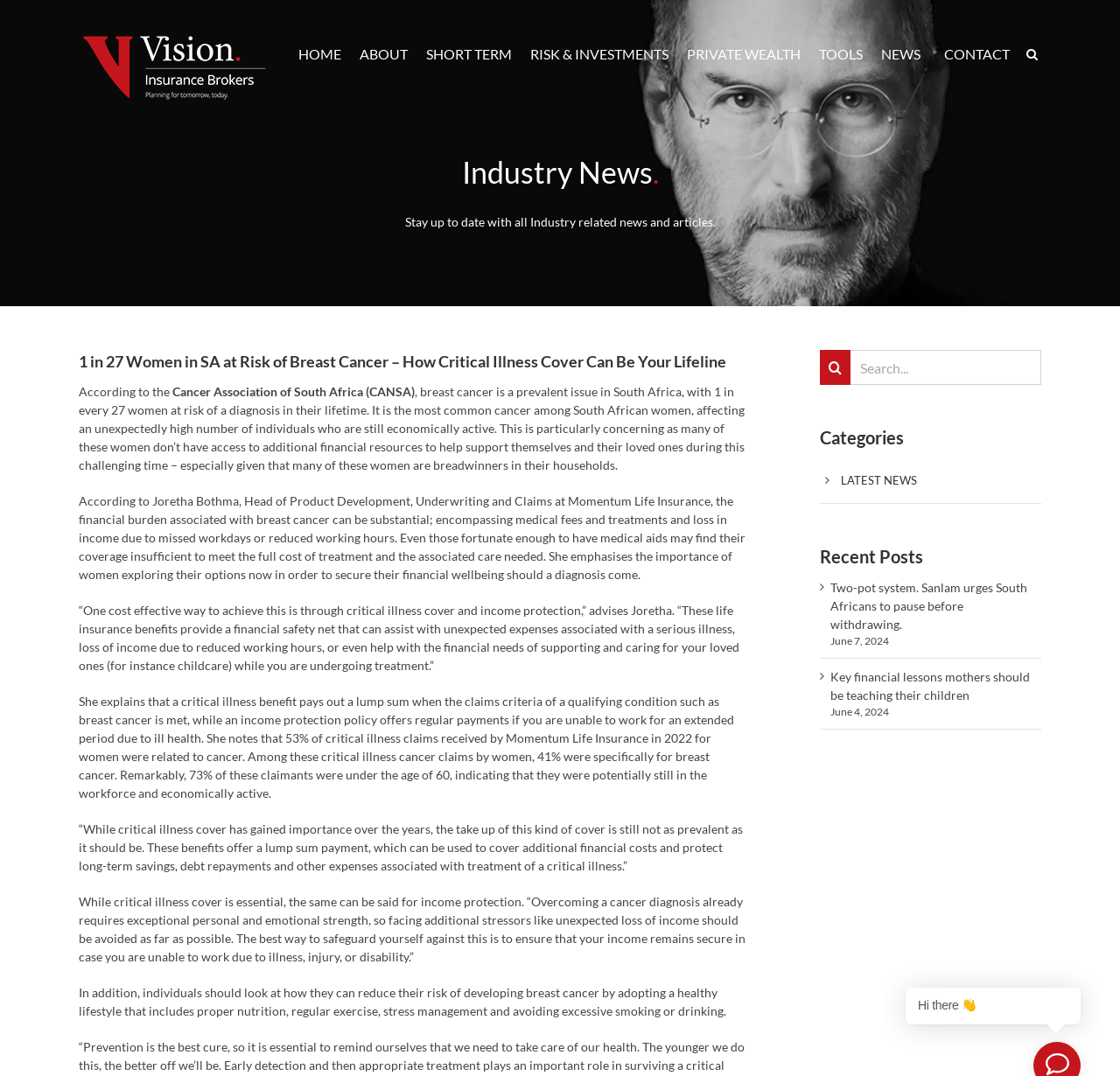Given the element description LATEST NEWS, predict the bounding box coordinates for the UI element in the webpage screenshot. The format should be (top-left x, top-left y, bottom-right x, bottom-right y), and the values should be between 0 and 1.

[0.732, 0.427, 0.93, 0.467]